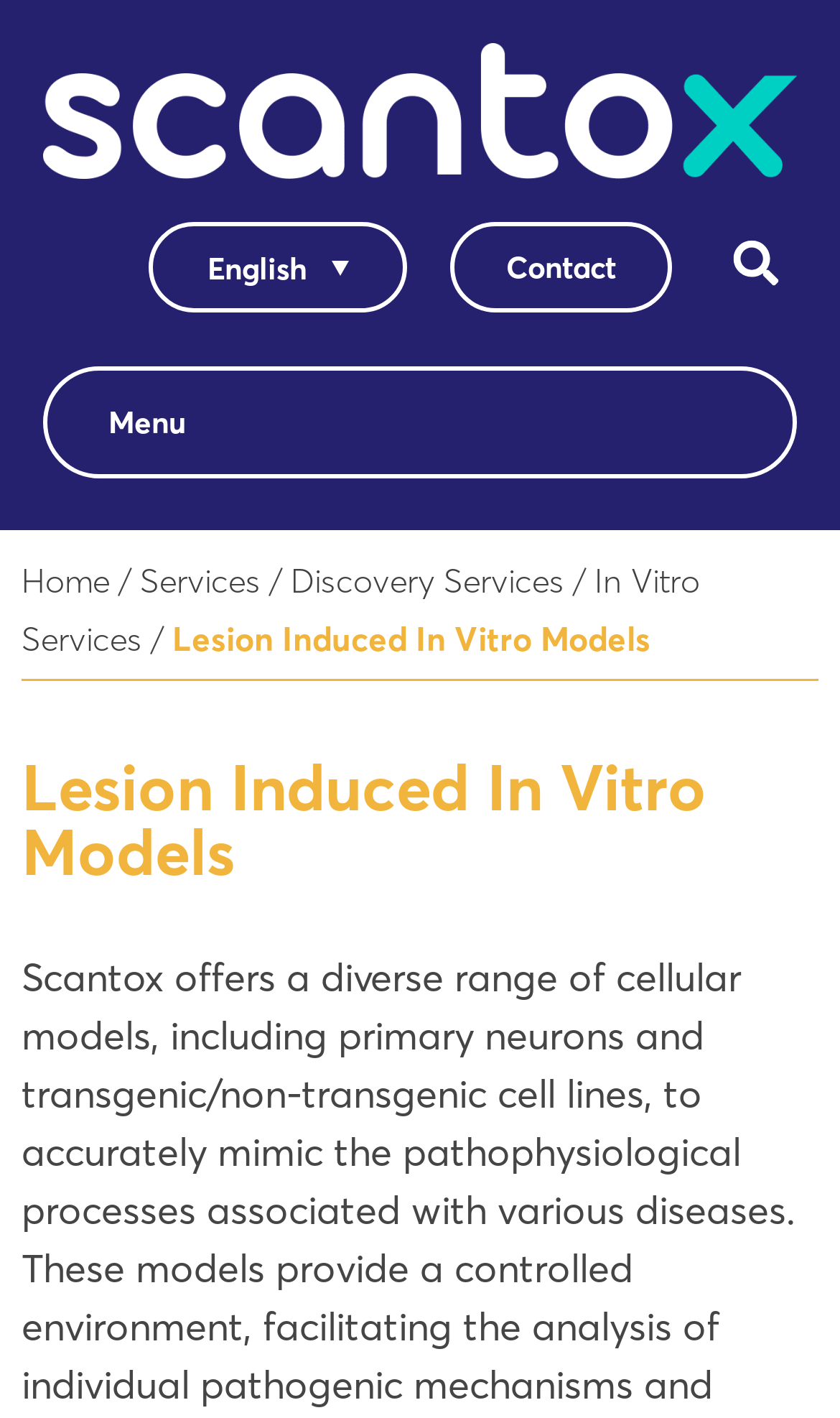Identify the bounding box coordinates of the element to click to follow this instruction: 'select English language'. Ensure the coordinates are four float values between 0 and 1, provided as [left, top, right, bottom].

[0.222, 0.169, 0.441, 0.208]